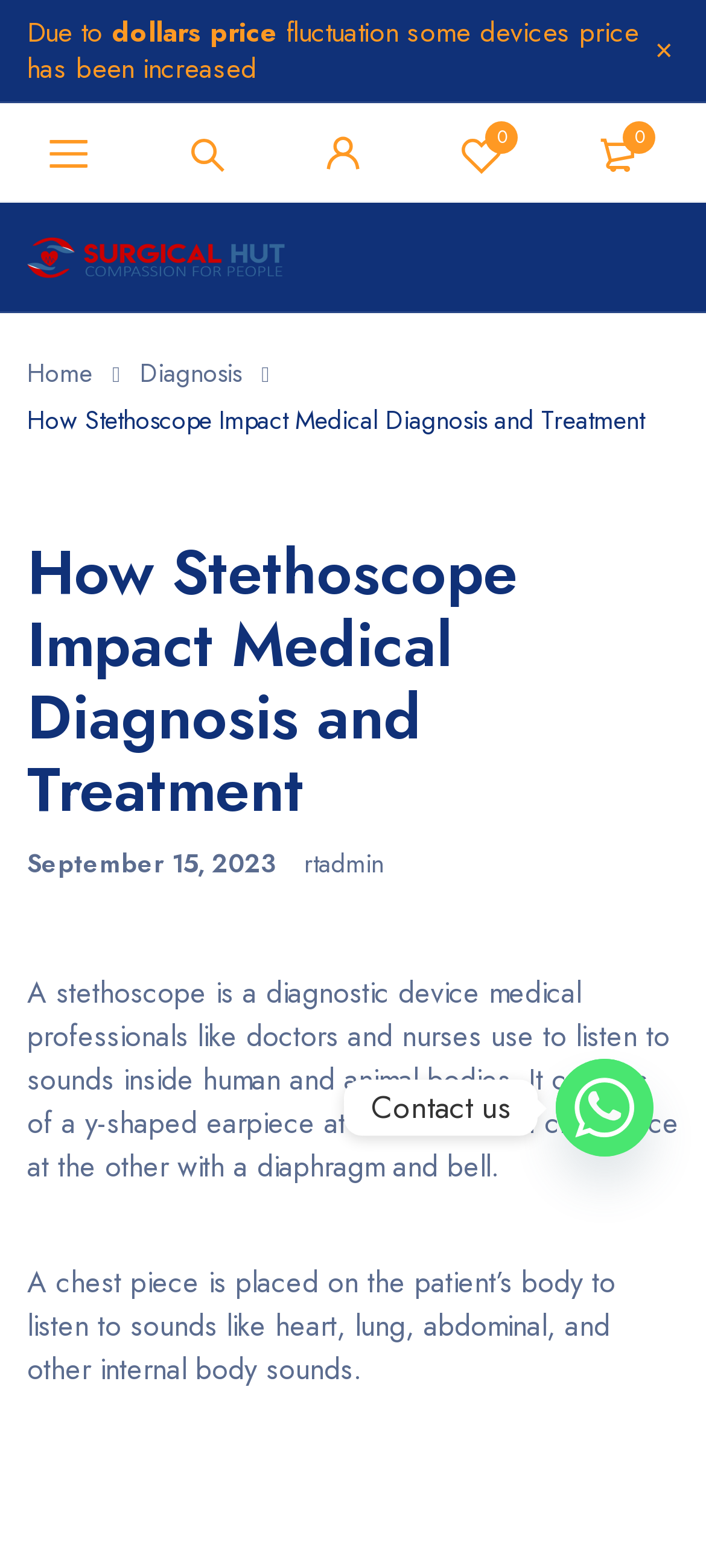Please find the bounding box coordinates of the element that needs to be clicked to perform the following instruction: "Contact us via Whatsapp". The bounding box coordinates should be four float numbers between 0 and 1, represented as [left, top, right, bottom].

[0.787, 0.675, 0.926, 0.738]